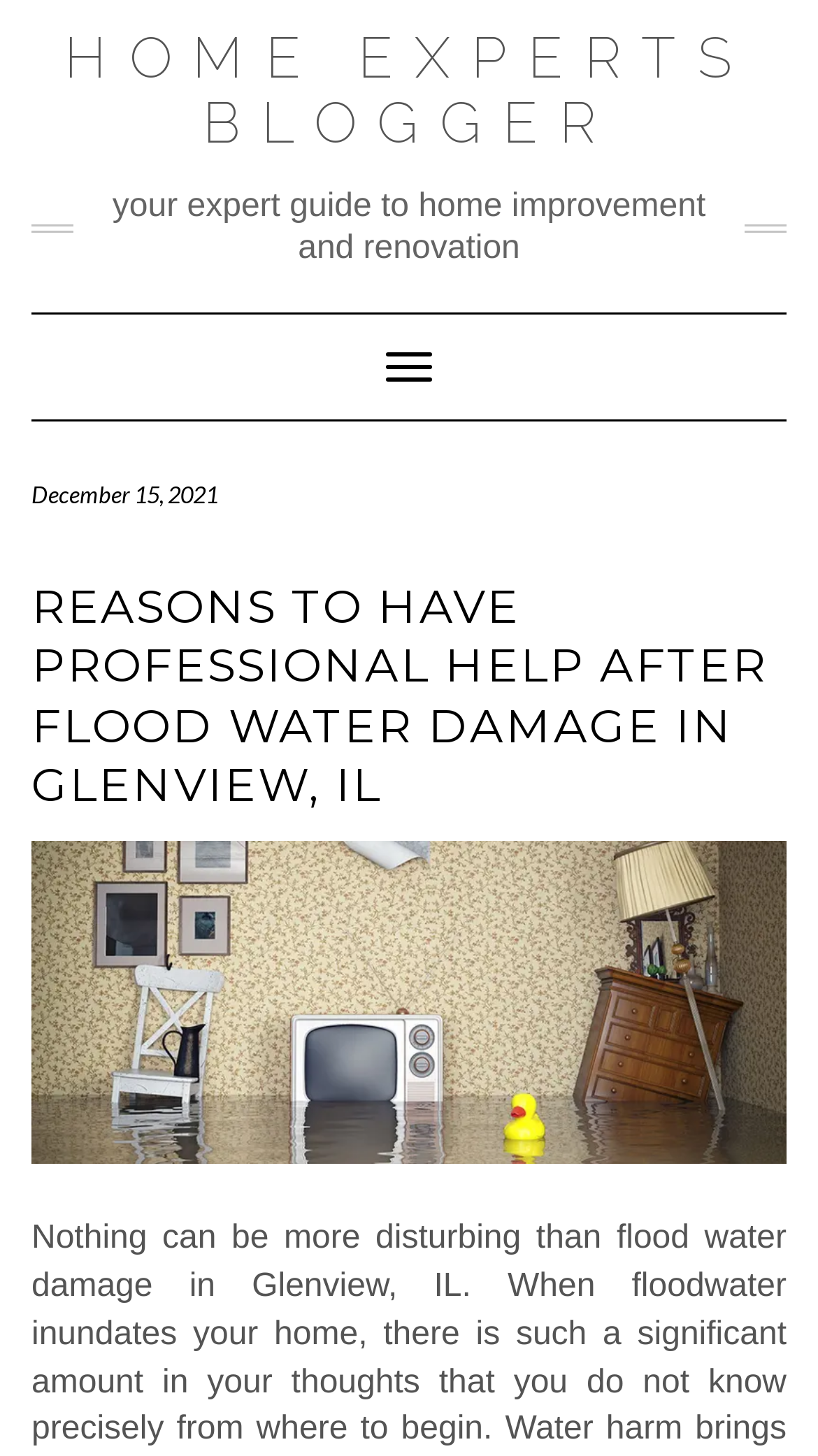Please find and generate the text of the main header of the webpage.

REASONS TO HAVE PROFESSIONAL HELP AFTER FLOOD WATER DAMAGE IN GLENVIEW, IL